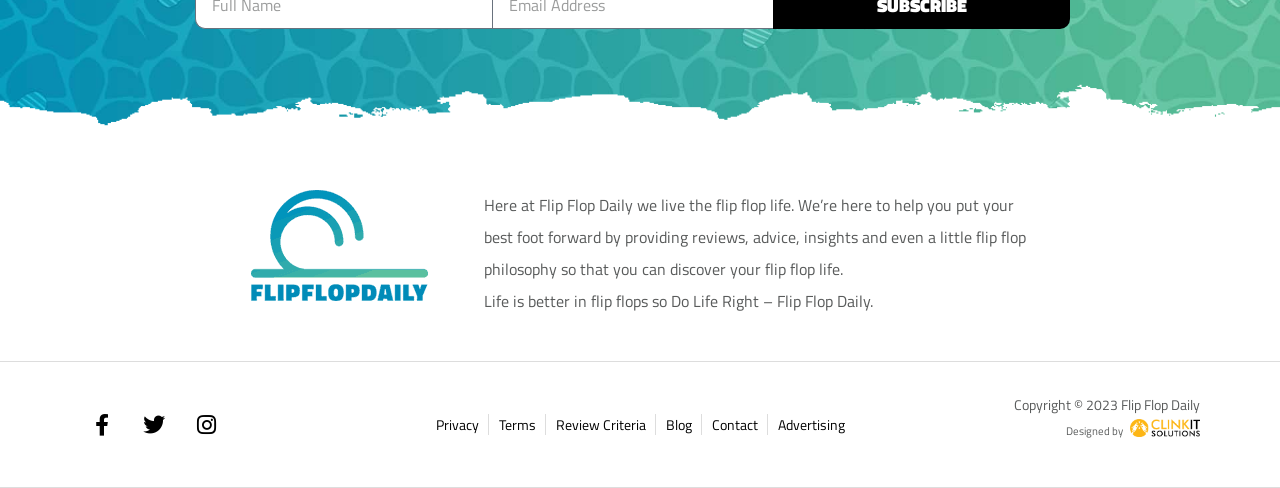Please respond to the question with a concise word or phrase:
What is the copyright year of this website?

2023